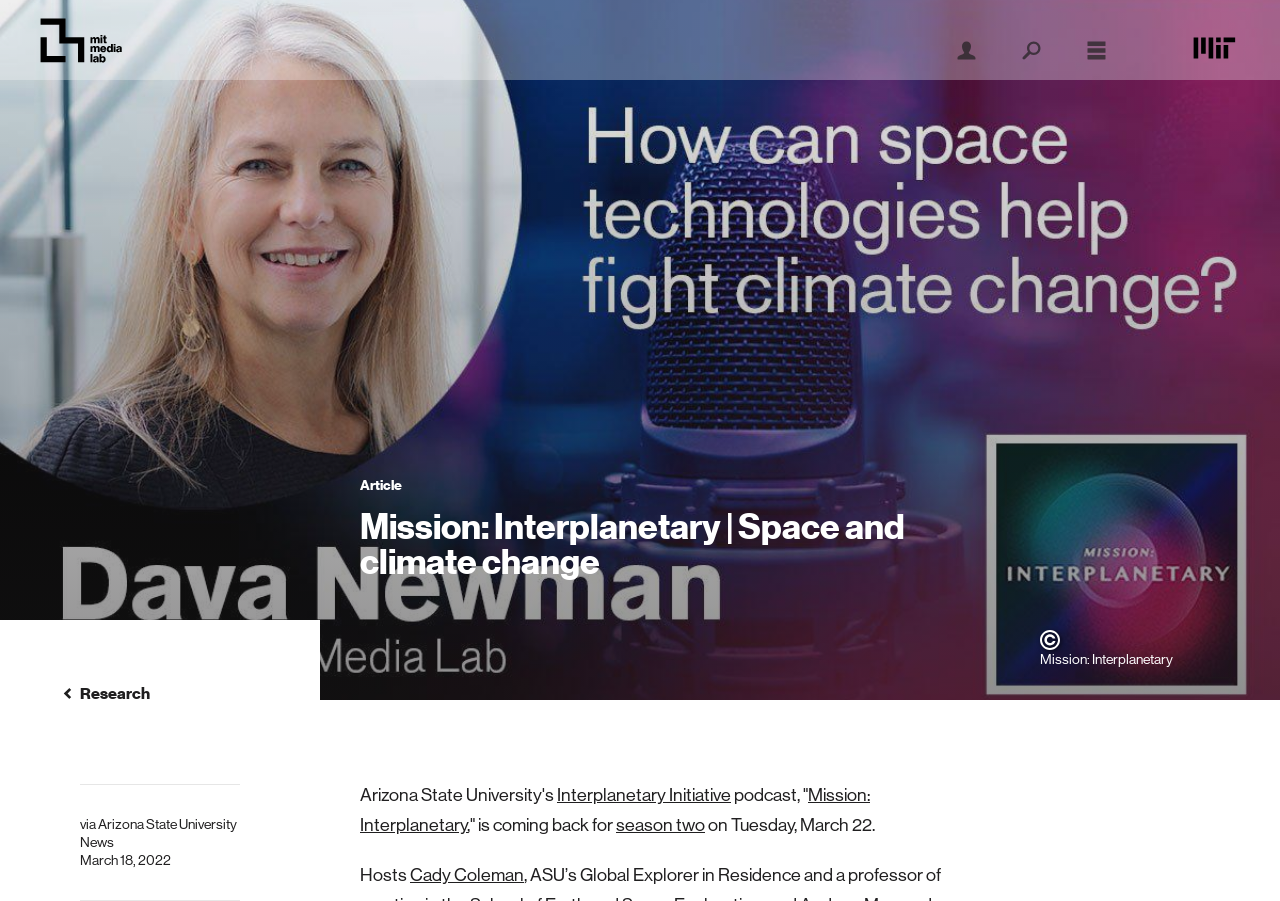Provide your answer in a single word or phrase: 
What is the topic of the podcast?

Space and climate change